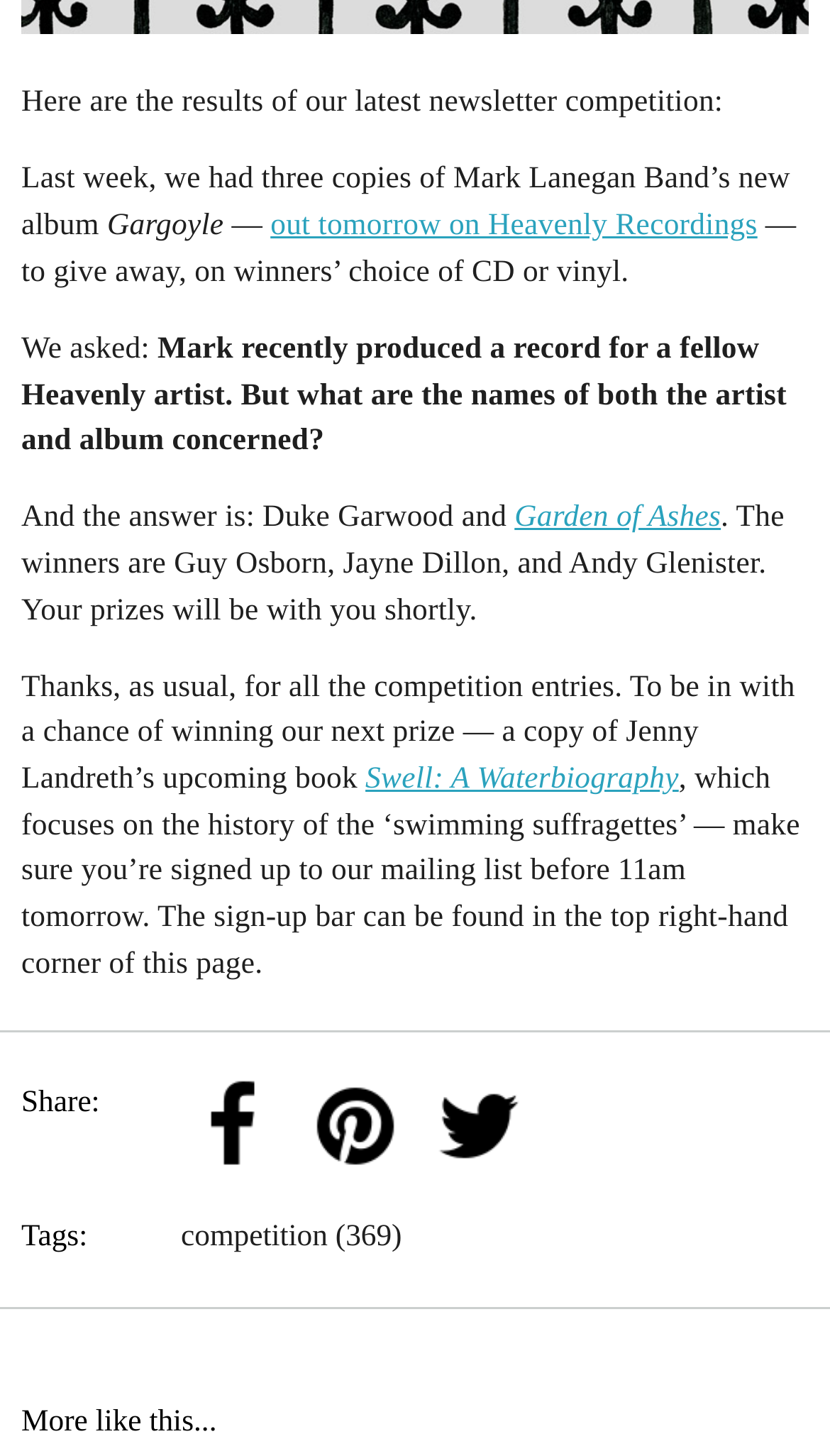Identify the bounding box coordinates of the area that should be clicked in order to complete the given instruction: "Click the link to Garden of Ashes". The bounding box coordinates should be four float numbers between 0 and 1, i.e., [left, top, right, bottom].

[0.62, 0.344, 0.868, 0.367]